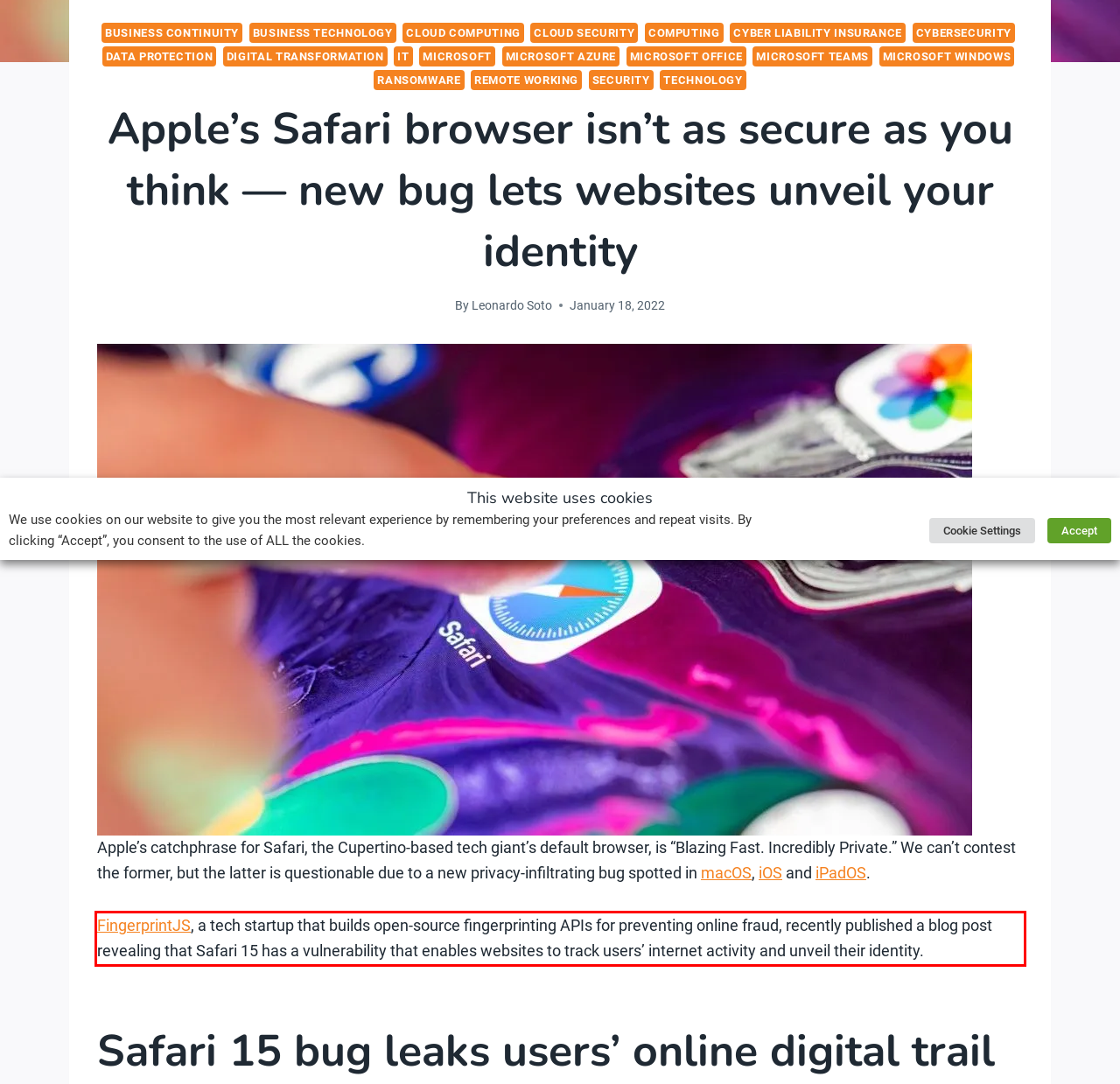Please look at the webpage screenshot and extract the text enclosed by the red bounding box.

FingerprintJS, a tech startup that builds open-source fingerprinting APIs for preventing online fraud, recently published a blog post revealing that Safari 15 has a vulnerability that enables websites to track users’ internet activity and unveil their identity.